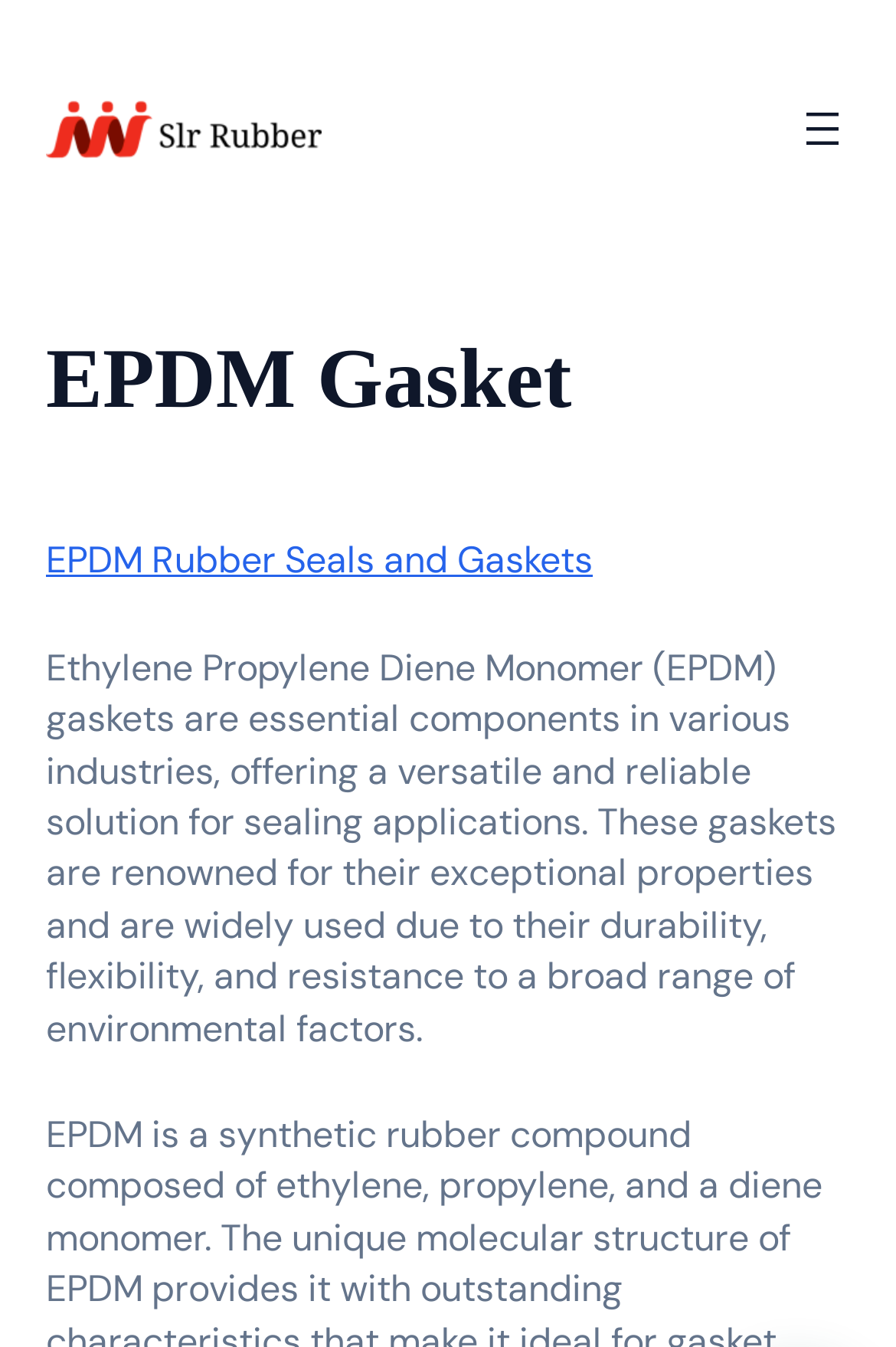What is the characteristic of EPDM gaskets mentioned on the webpage?
Give a detailed explanation using the information visible in the image.

The webpage content mentions that EPDM gaskets are 'renowned for their exceptional properties and are widely used due to their durability, flexibility, and resistance to a broad range of environmental factors'. This indicates that durability, flexibility, and resistance are some of the key characteristics of EPDM gaskets mentioned on the webpage.